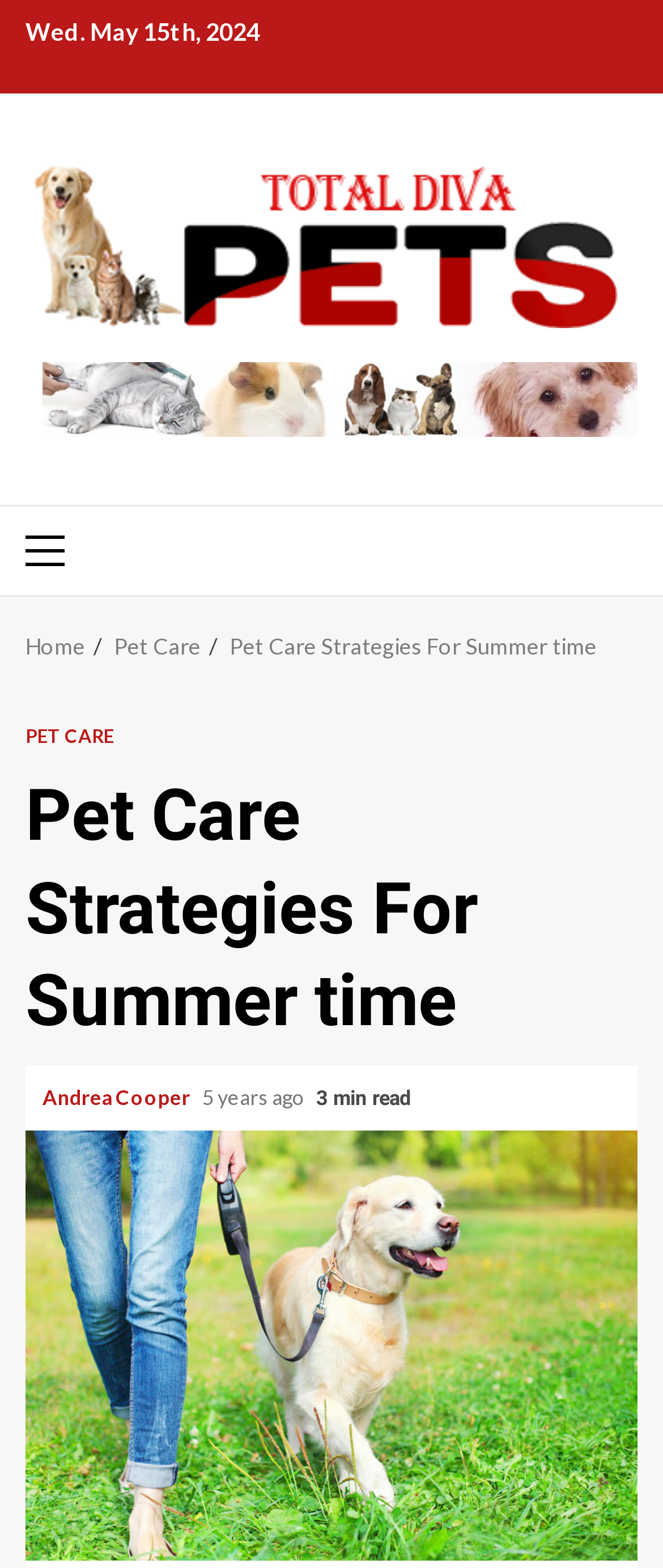What is the category of the article?
Please analyze the image and answer the question with as much detail as possible.

I found the category by looking at the breadcrumbs navigation, where it says 'Pet Care' in a link element.